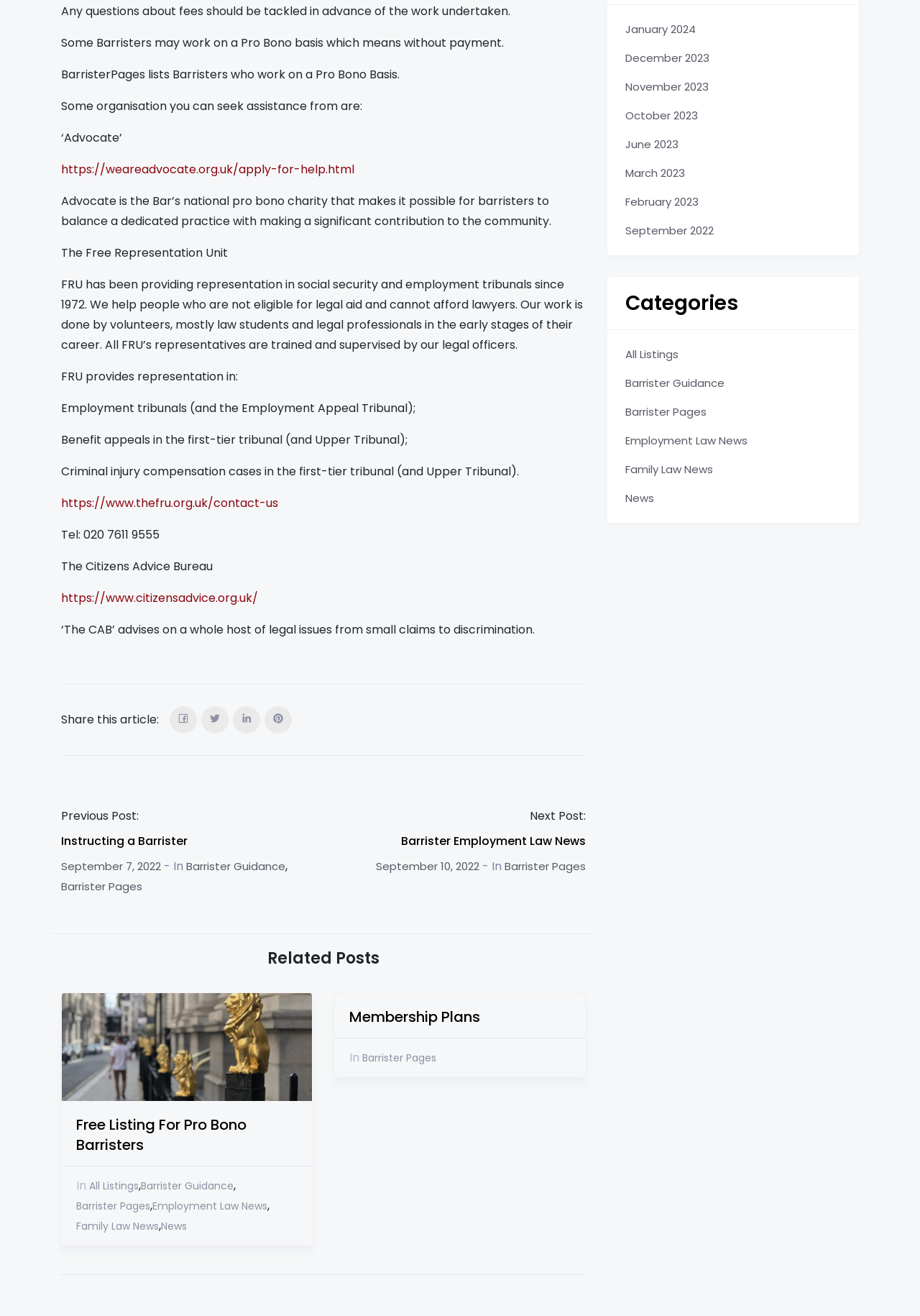Show the bounding box coordinates for the HTML element as described: "alt="SAP Basis"".

None